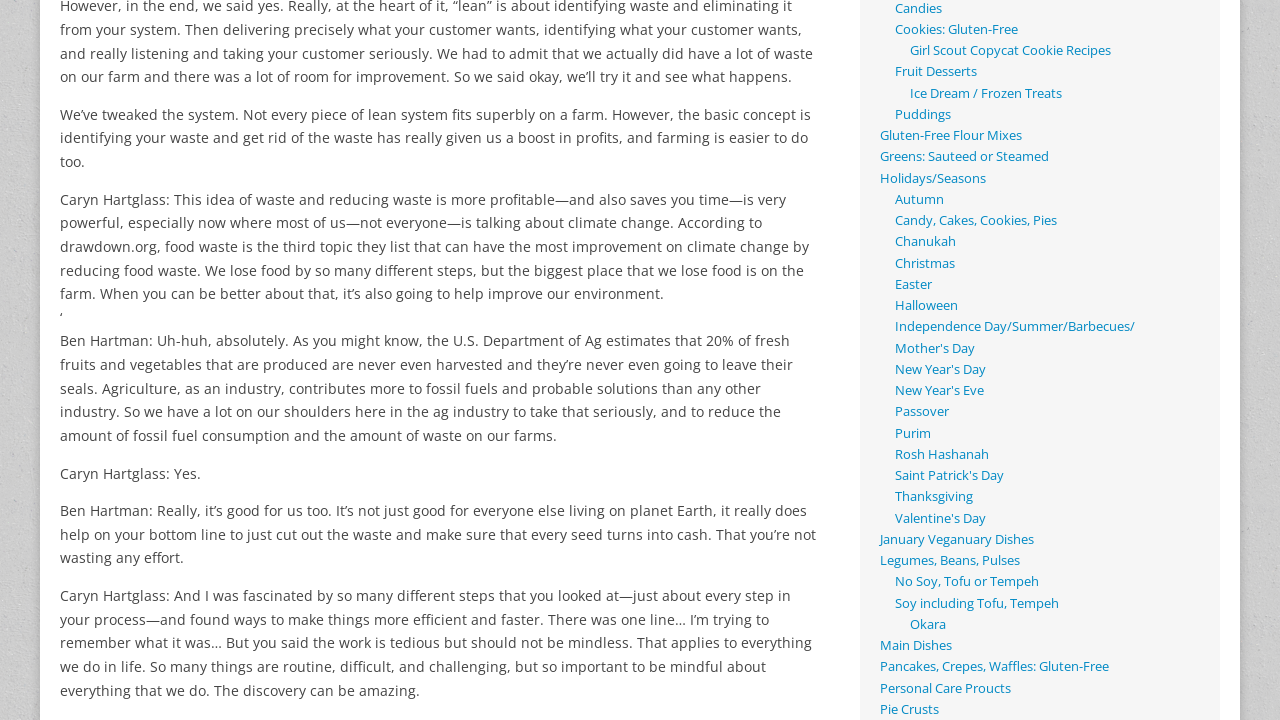Please locate the clickable area by providing the bounding box coordinates to follow this instruction: "Visit 'Girl Scout Copycat Cookie Recipes'".

[0.711, 0.059, 0.868, 0.082]